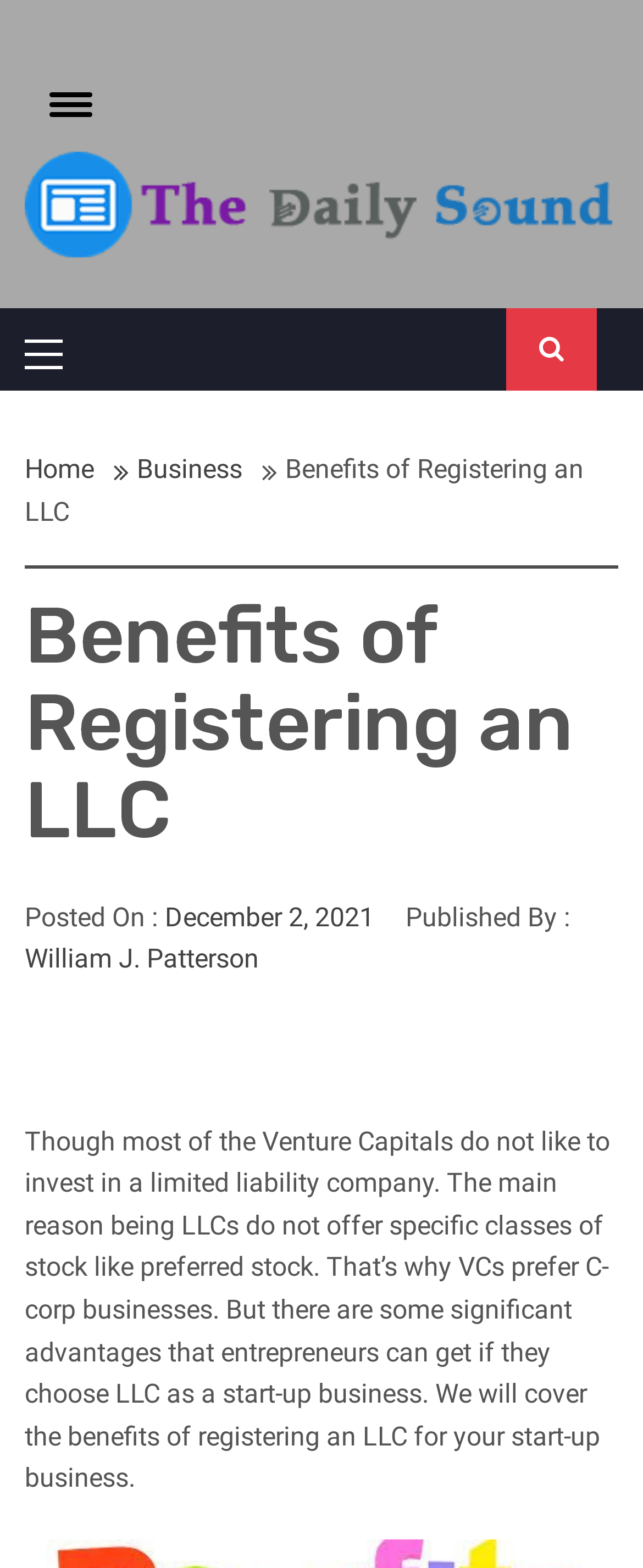What is the date of the article?
Please give a detailed and elaborate answer to the question.

The date of the article can be found in the section 'Posted On :' which is followed by the date 'December 2, 2021'.